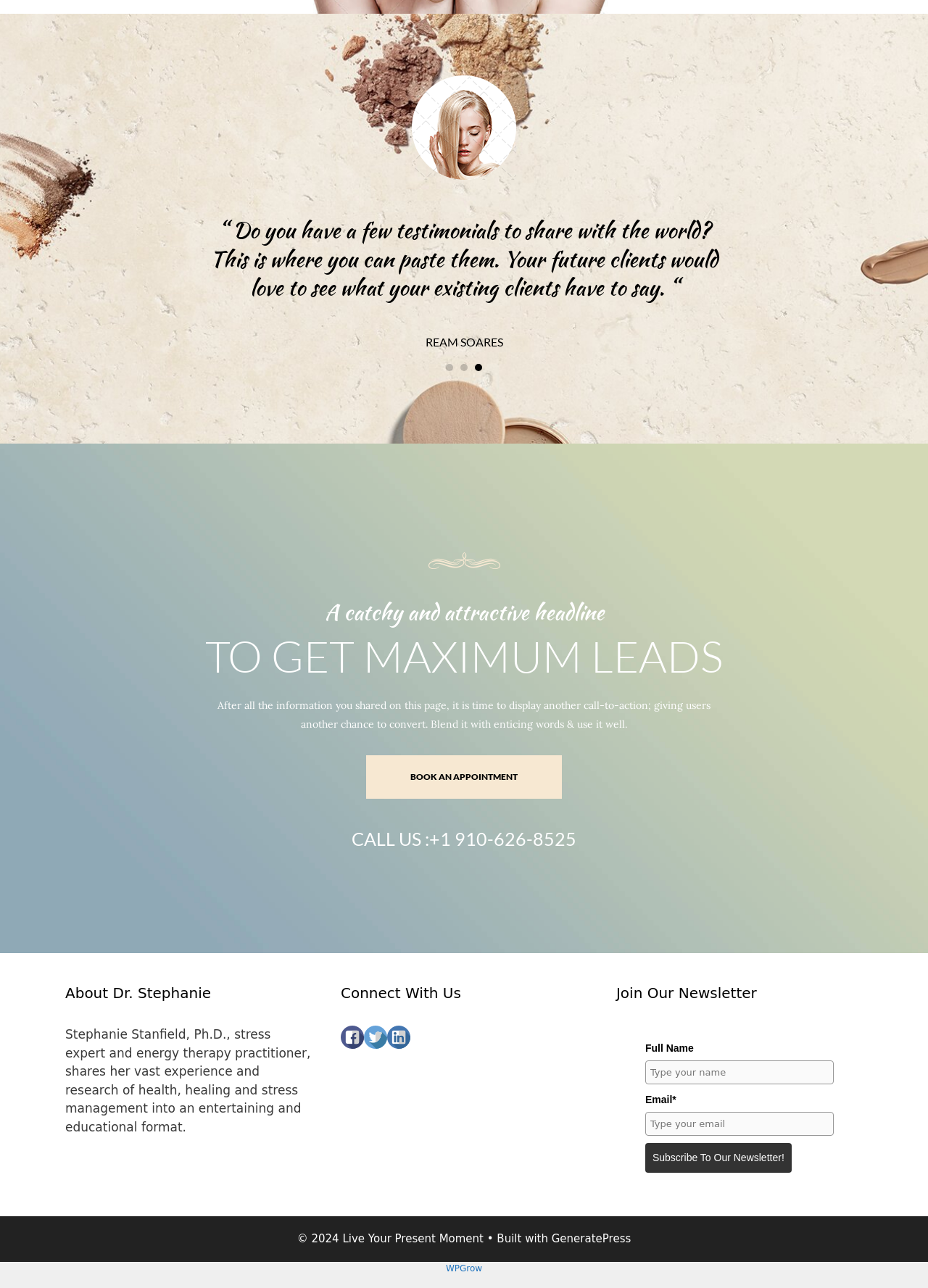Please provide a short answer using a single word or phrase for the question:
How many social media links are there?

3